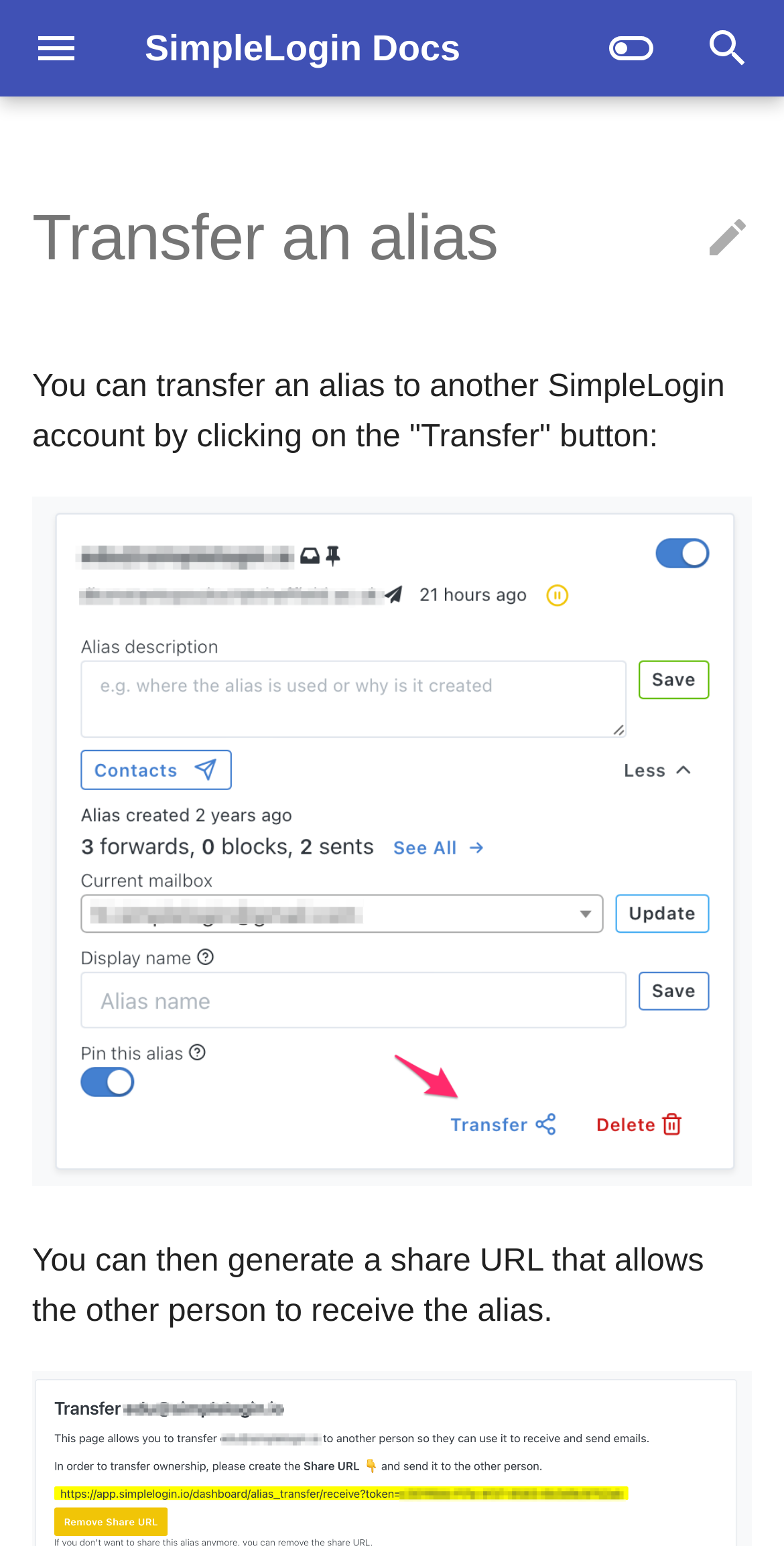Describe the webpage meticulously, covering all significant aspects.

The webpage is a documentation page for SimpleLogin, a service that allows users to receive and send emails anonymously. At the top of the page, there is a navigation header with a logo image on the left and a dark mode toggle button on the right. Below the header, there is a search bar with a placeholder text "Type to start searching".

The main content of the page is divided into several sections, each with a navigation link on the left side. These sections include Custom Domain, Subdomain, Directory, Mailboxes, Subscription, Two-factor authentication, and SIWSL. Each section has multiple links to related pages, such as "Add a Custom Domain", "Create a subdomain", "Add a new mailbox", and so on.

On the right side of the page, there is a section with a heading "Transfer an alias" and a brief description of how to transfer an alias to another SimpleLogin account. Below this section, there is a paragraph of text explaining the process of generating a share URL to allow the other person to receive the alias.

There are several images on the page, including a logo image, a dark mode toggle button, and an edit button. The page also has a guides section with links to related guides, such as "Code Flow - the raw way" and "Error Codes".